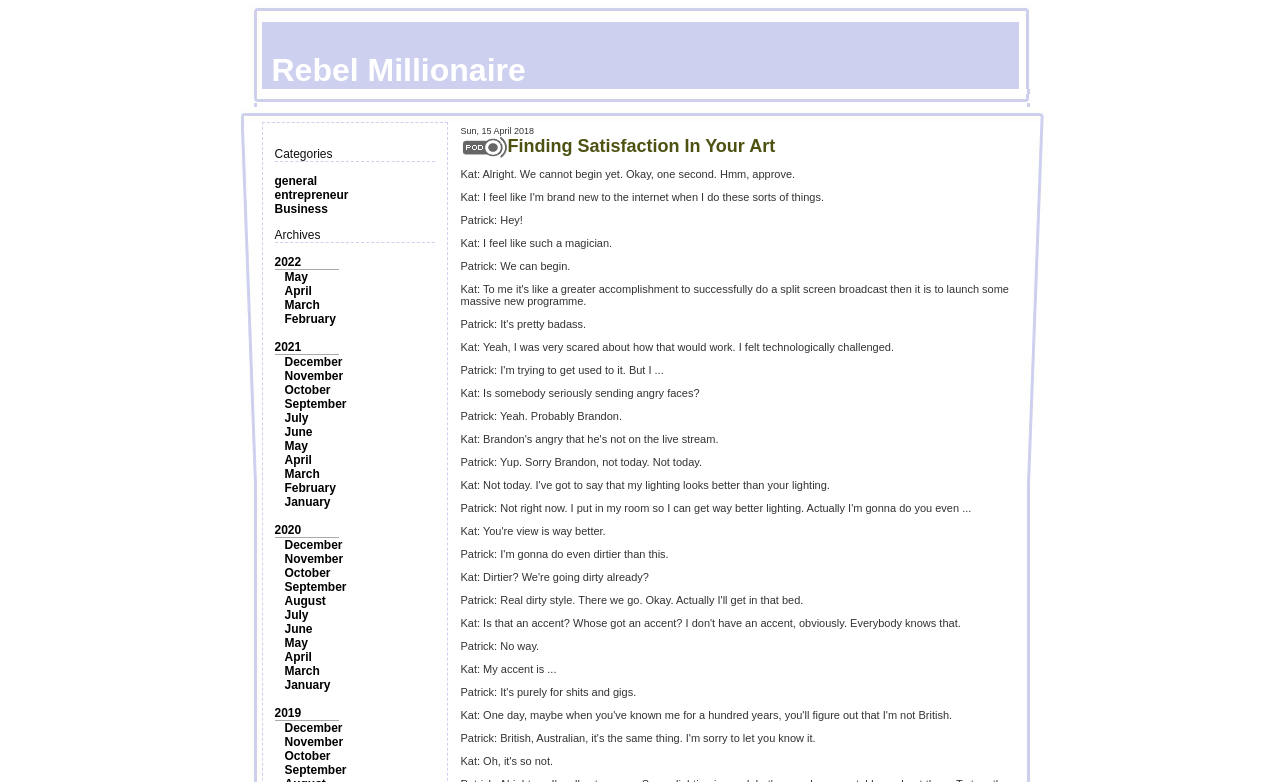Identify the bounding box coordinates for the element you need to click to achieve the following task: "Check archives for May". The coordinates must be four float values ranging from 0 to 1, formatted as [left, top, right, bottom].

[0.222, 0.345, 0.241, 0.363]